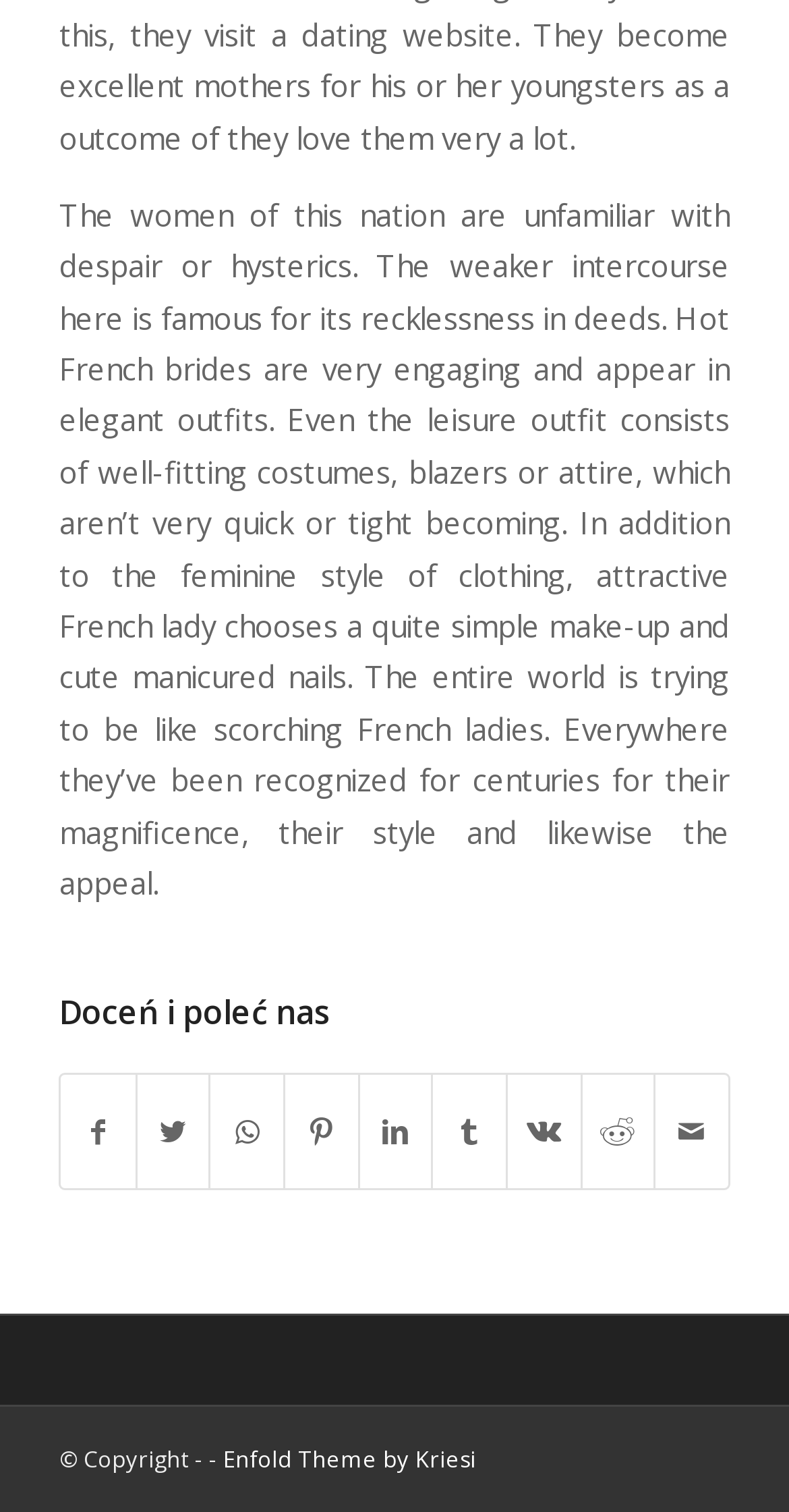Could you provide the bounding box coordinates for the portion of the screen to click to complete this instruction: "Share via email"?

[0.831, 0.711, 0.922, 0.786]